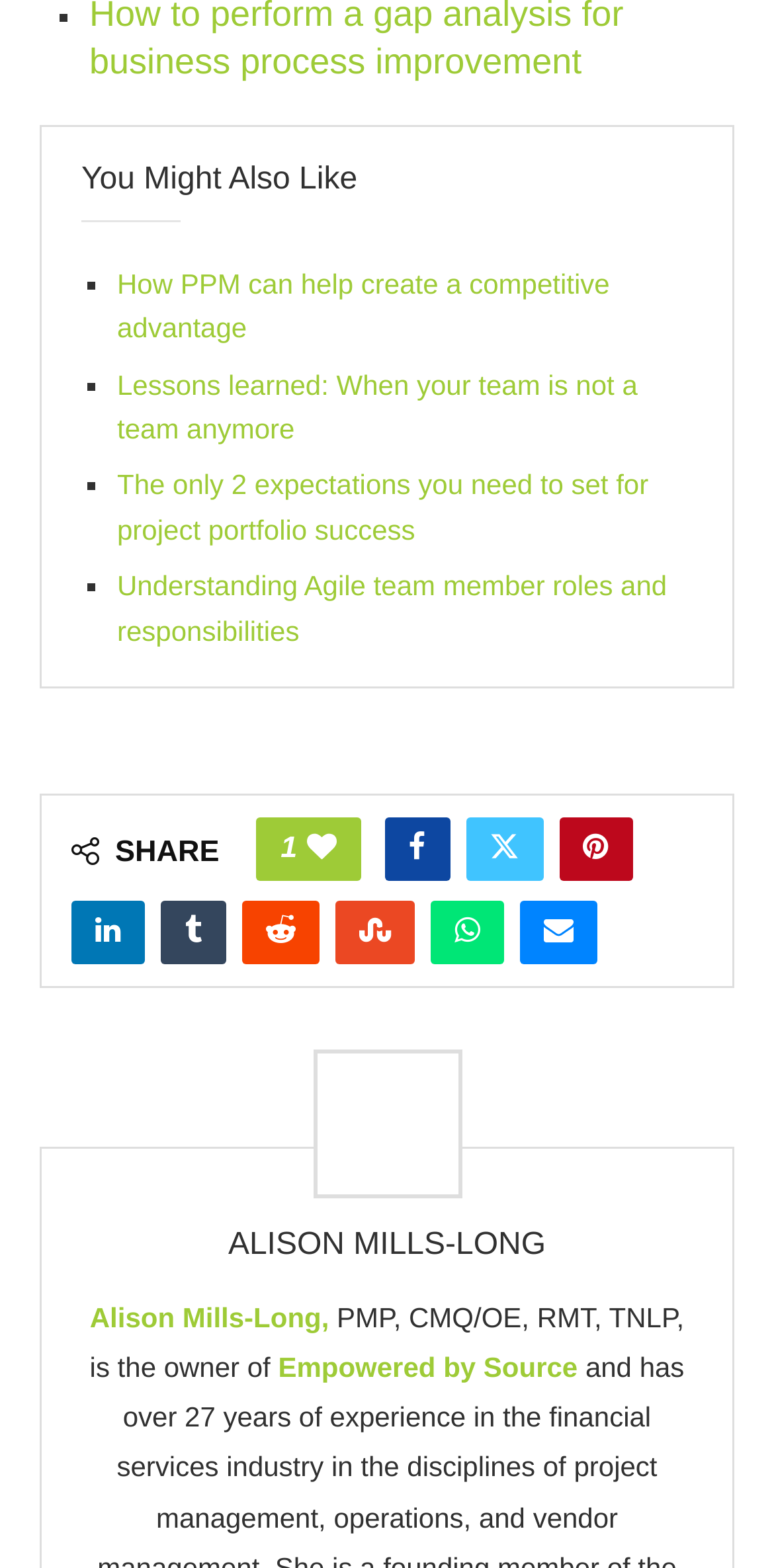Determine the bounding box coordinates of the clickable element necessary to fulfill the instruction: "Visit Alison Mills-Long's profile". Provide the coordinates as four float numbers within the 0 to 1 range, i.e., [left, top, right, bottom].

[0.295, 0.783, 0.705, 0.806]